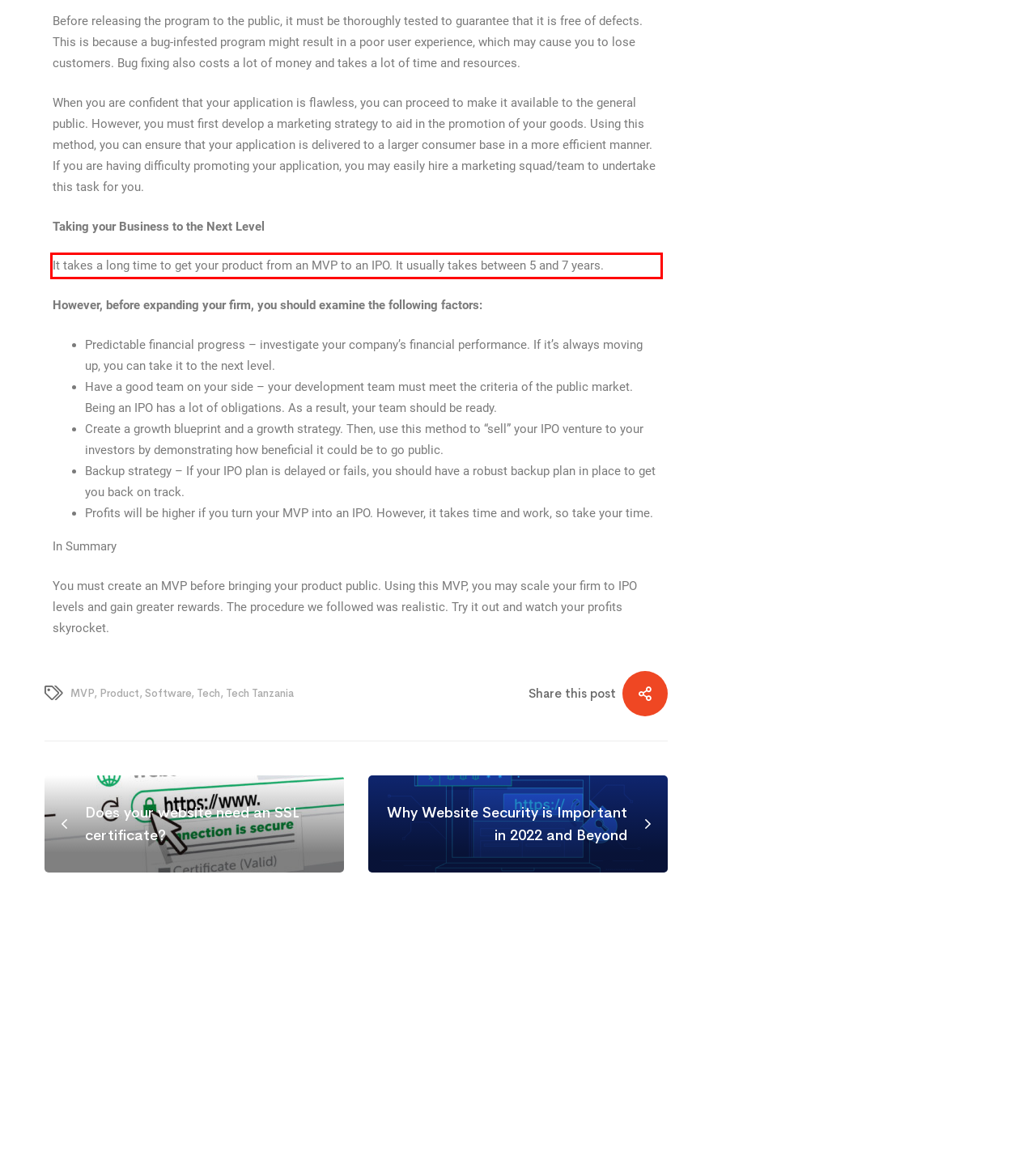Please use OCR to extract the text content from the red bounding box in the provided webpage screenshot.

It takes a long time to get your product from an MVP to an IPO. It usually takes between 5 and 7 years.